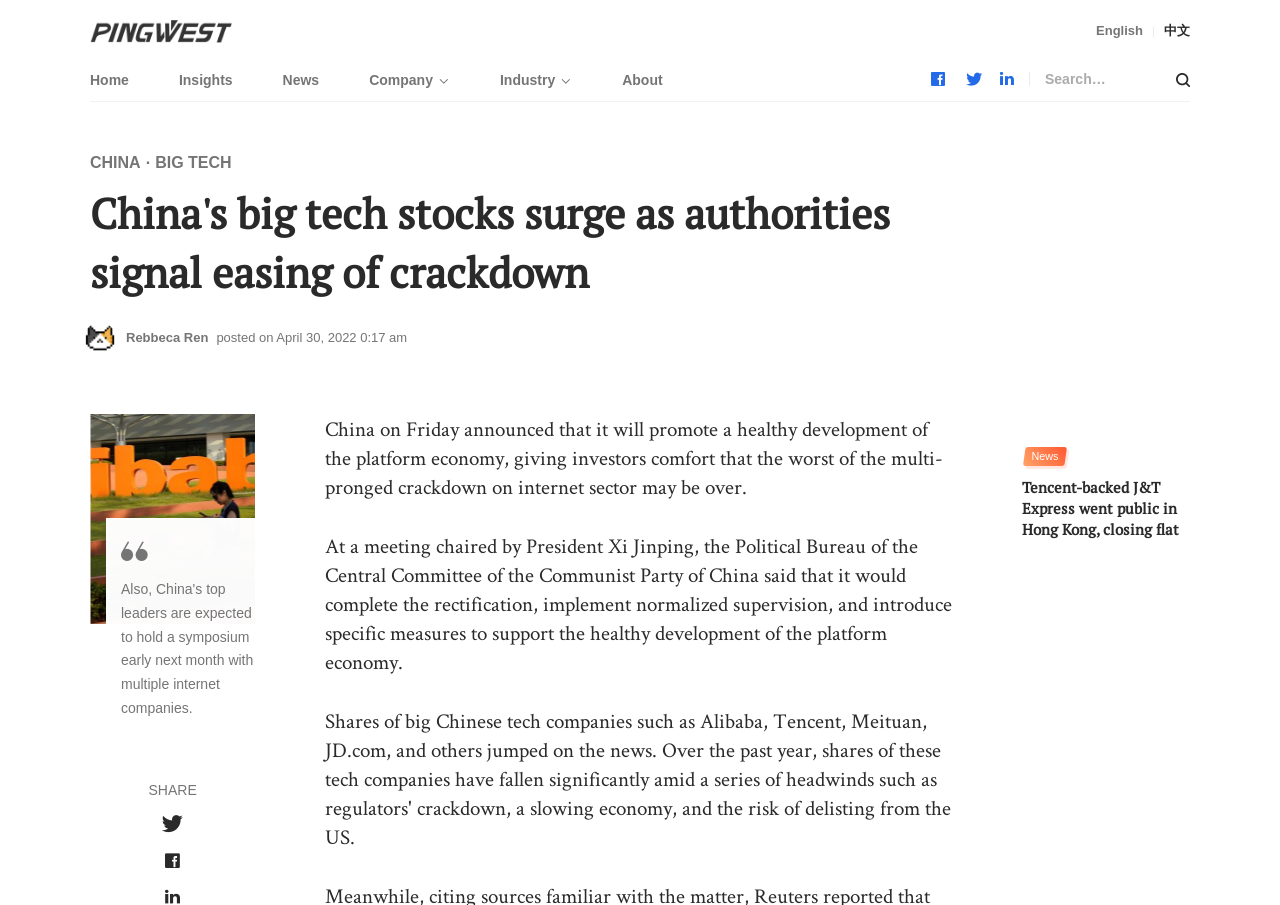From the webpage screenshot, predict the bounding box coordinates (top-left x, top-left y, bottom-right x, bottom-right y) for the UI element described here: Big Tech

[0.121, 0.168, 0.181, 0.193]